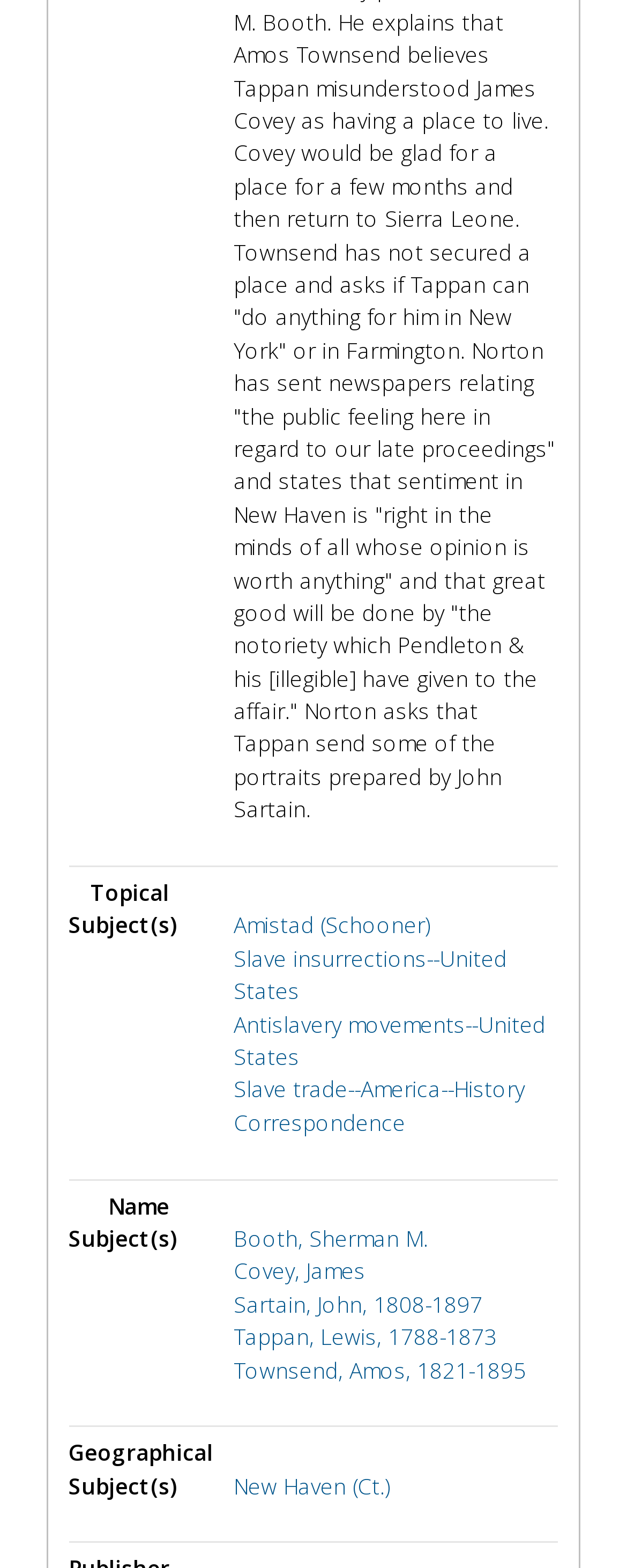How many name subjects are listed?
Using the information from the image, give a concise answer in one word or a short phrase.

5